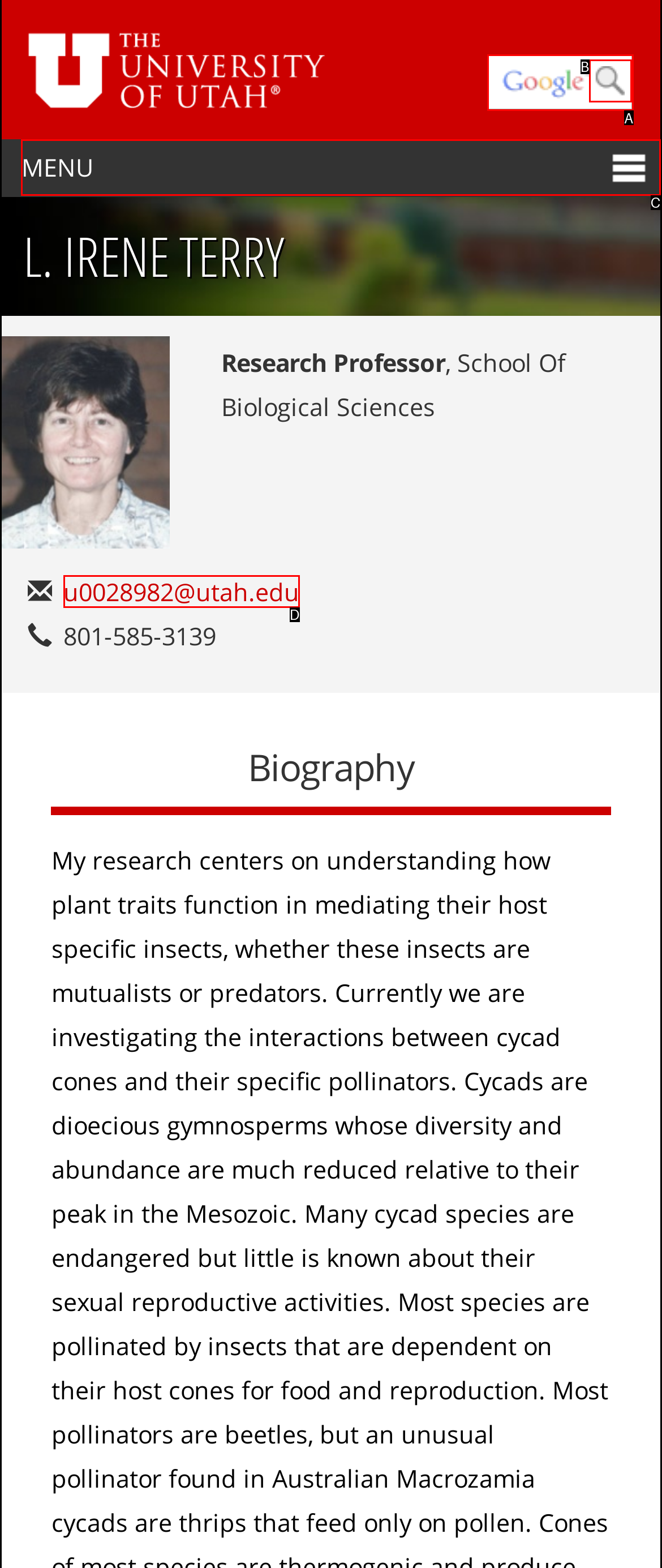Select the correct option based on the description: u0028982@utah.edu
Answer directly with the option’s letter.

D